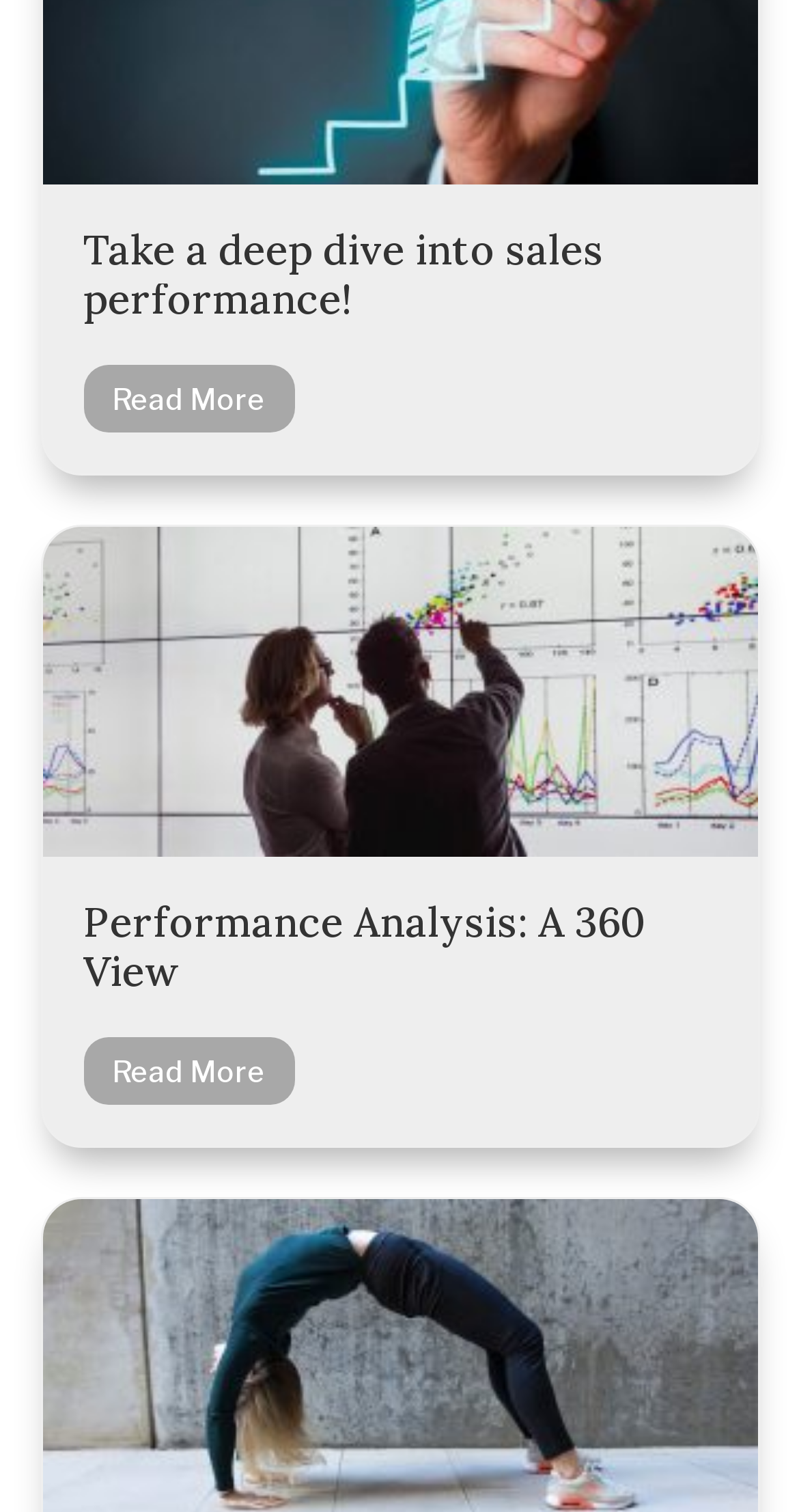Refer to the screenshot and answer the following question in detail:
What is the text of the first heading?

I looked at the first heading element, which has a bounding box of [0.104, 0.15, 0.896, 0.215]. The text of this heading is 'Take a deep dive into sales performance!'.